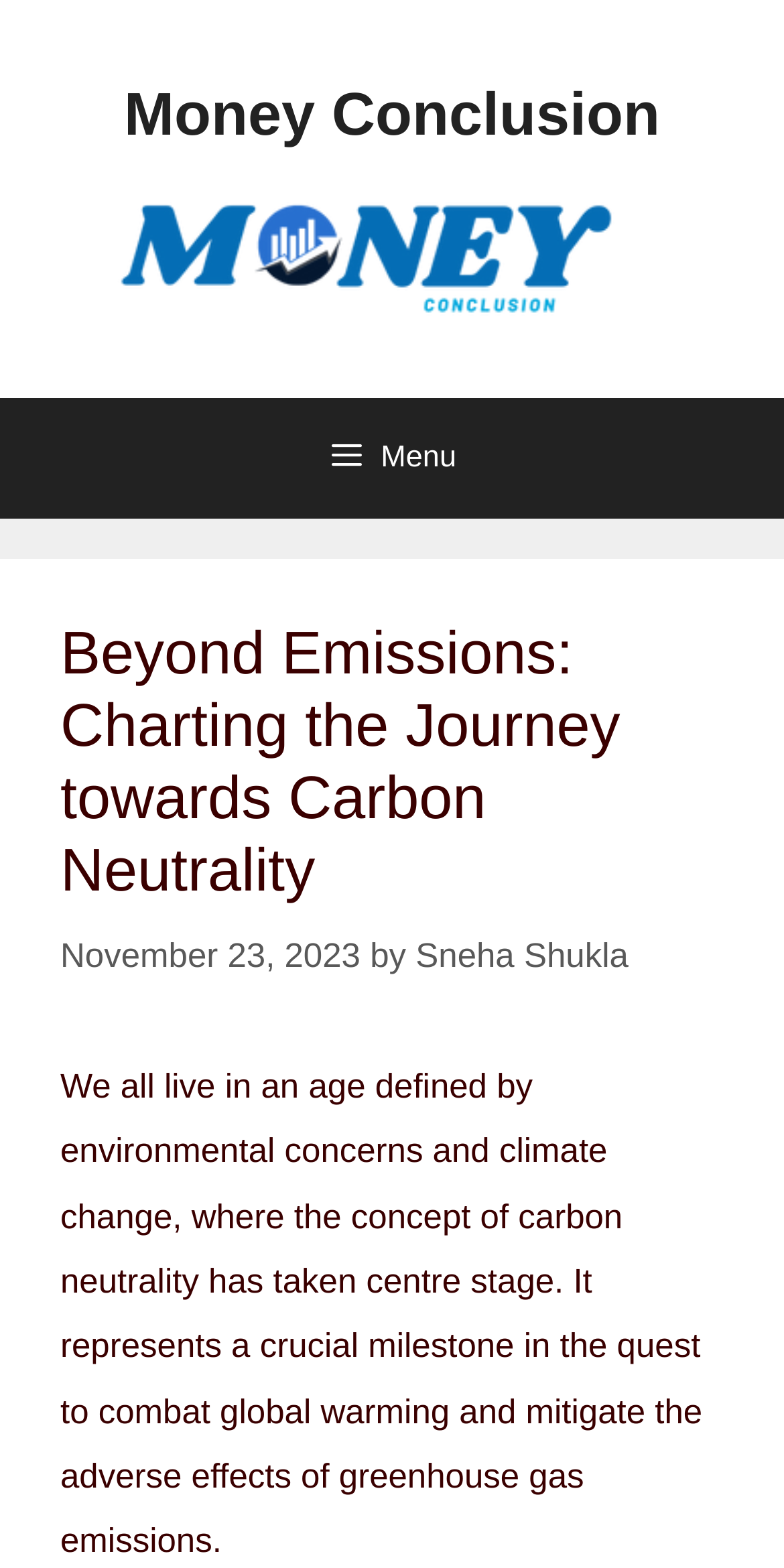Find the bounding box coordinates of the UI element according to this description: "Menu".

[0.0, 0.254, 1.0, 0.331]